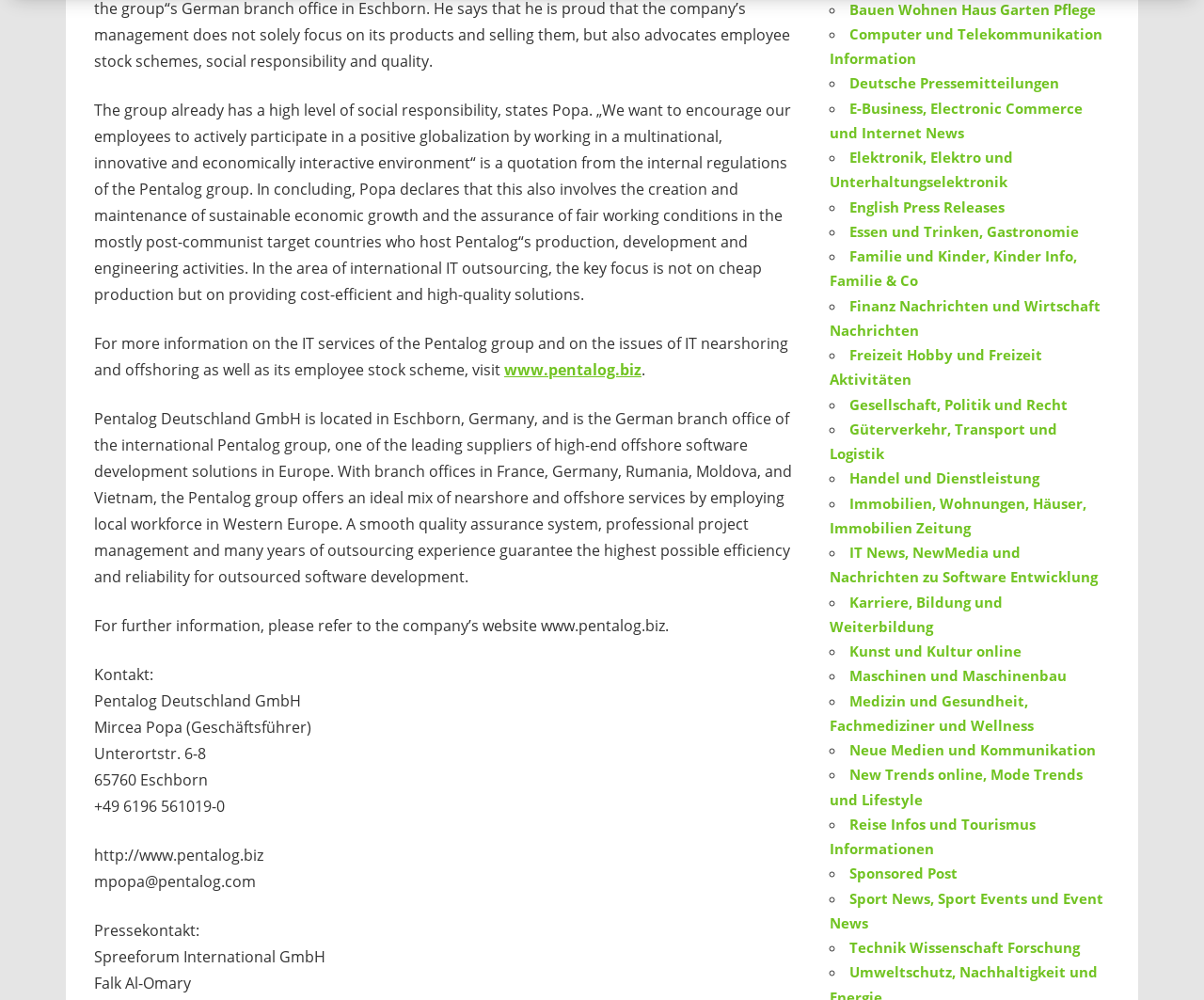Please answer the following question using a single word or phrase: 
What is the focus of the Pentalog group in international IT outsourcing?

Cost-efficient and high-quality solutions